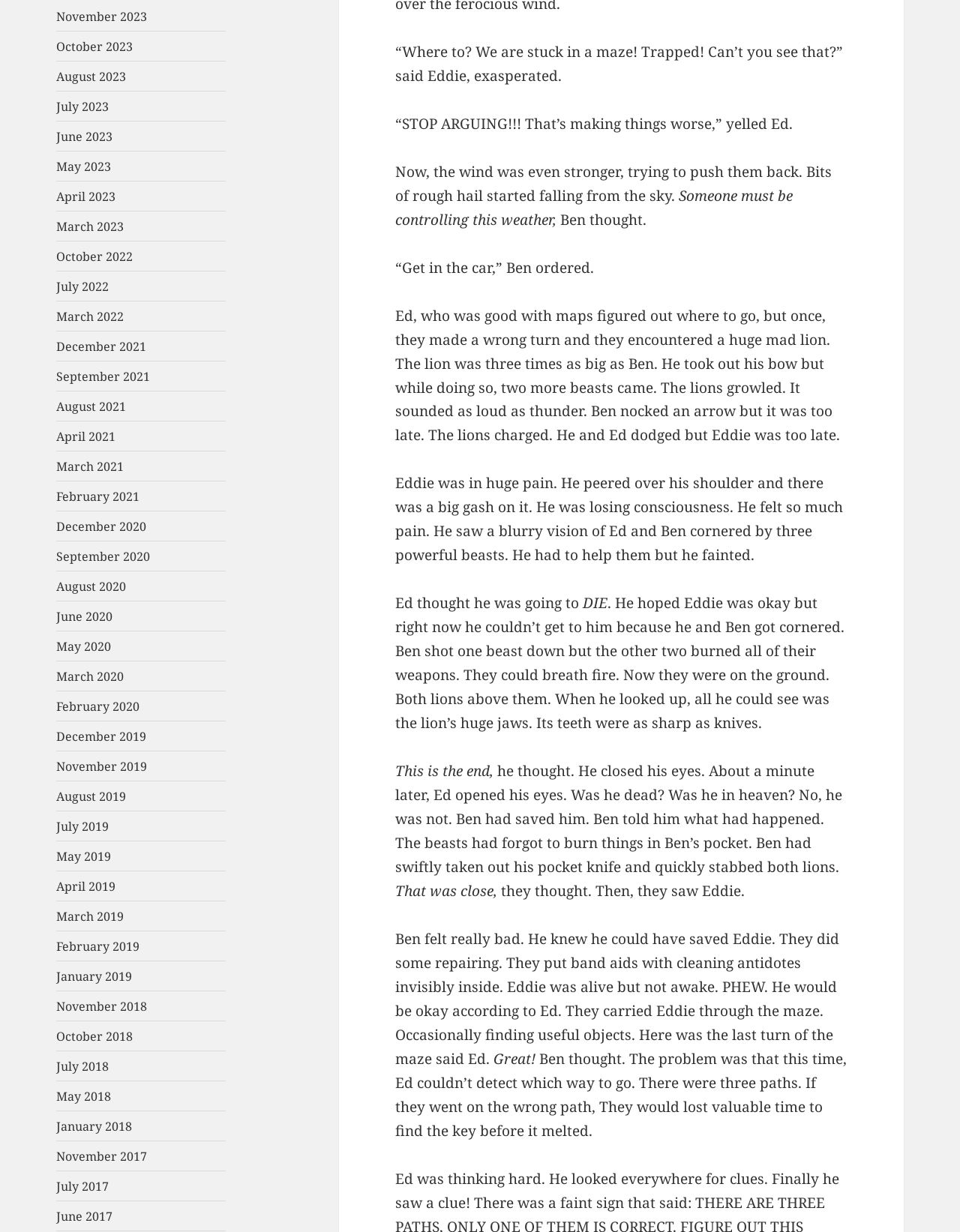Pinpoint the bounding box coordinates of the area that must be clicked to complete this instruction: "Click on August 2023".

[0.059, 0.055, 0.131, 0.069]